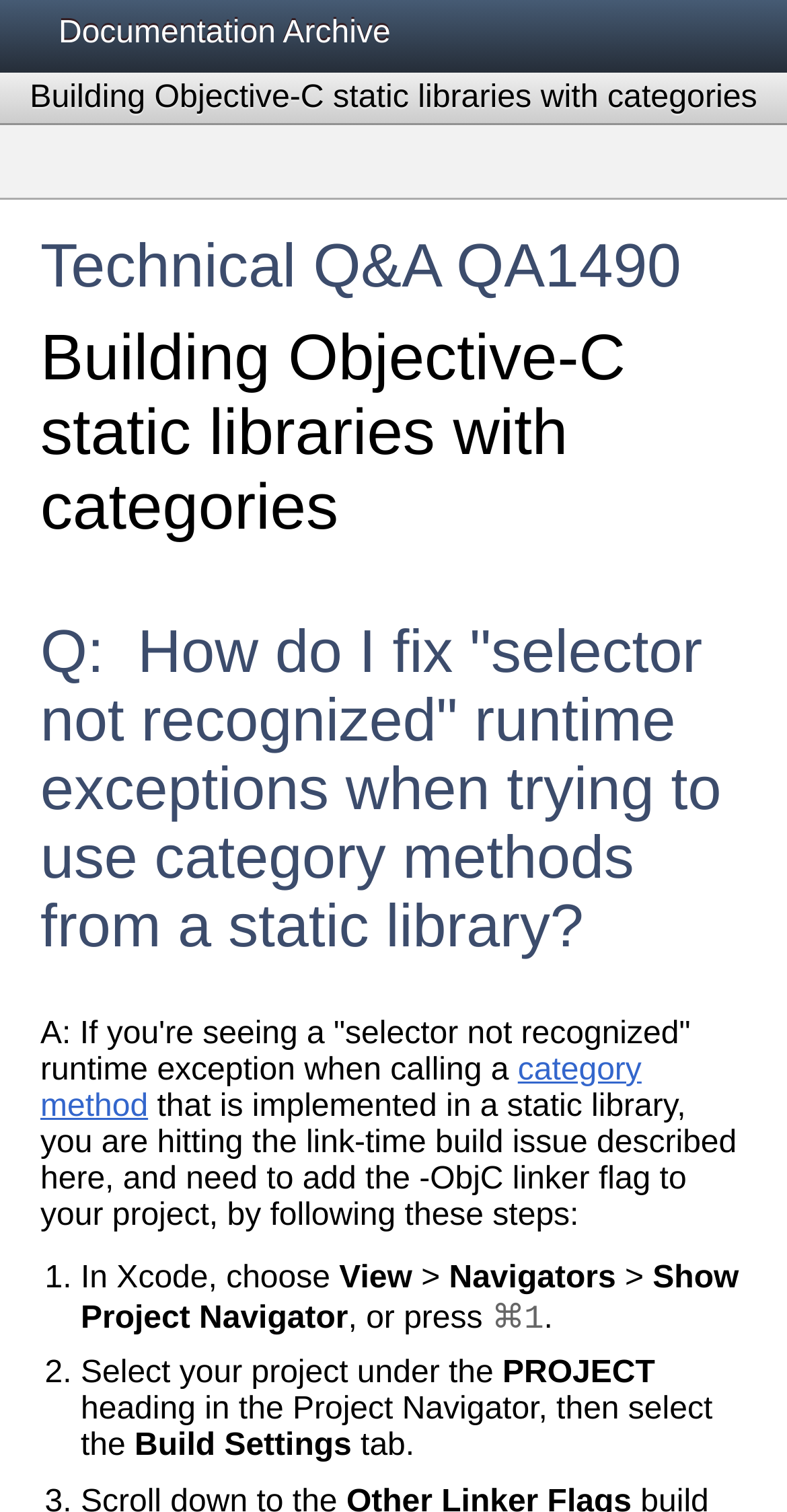Create an elaborate caption for the webpage.

This webpage is a technical Q&A page, specifically QA1490, which focuses on building Objective-C static libraries with categories. At the top-left corner, there is a link to the "Documentation Archive". Below it, there is a heading that repeats the title of the Q&A. 

On the top section of the page, there is a horizontal toolbar. Below the toolbar, there are three headings. The first heading is the same as the title of the Q&A, and the second heading asks a question about fixing "selector not recognized" runtime exceptions when trying to use category methods from a static library. 

The main content of the page is divided into sections. The first section starts with a question and provides an explanation, which includes a link to a "category method". The explanation is followed by a series of steps to resolve the issue, marked by numbered list markers. Each step is described in a separate line of text, with some steps including specific instructions, such as choosing "View" and then "Navigators" in Xcode, or pressing a specific keyboard shortcut.